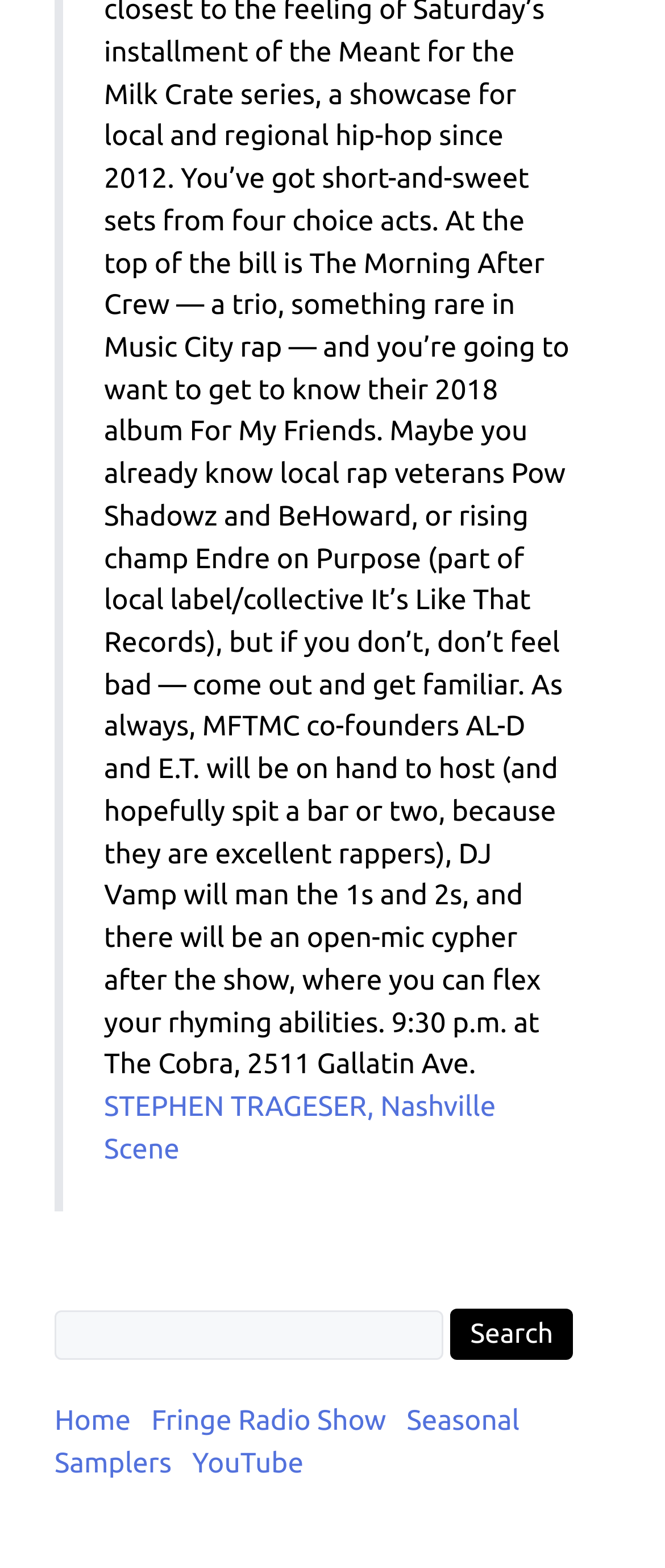Please examine the image and answer the question with a detailed explanation:
What is the purpose of the textbox?

The textbox is located next to a button labeled 'Search', and has a placeholder text 'Search for:', indicating that it is used to input search queries.